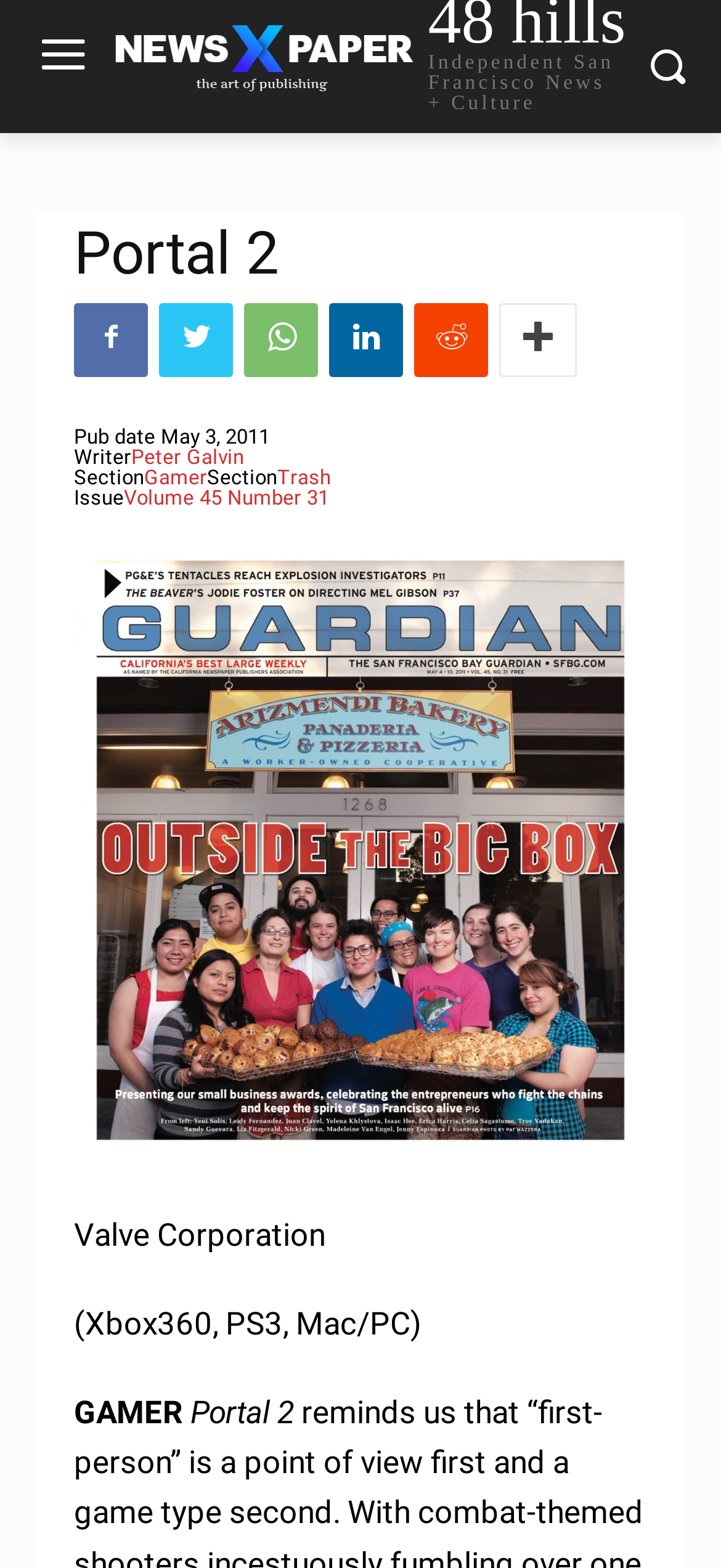Kindly determine the bounding box coordinates of the area that needs to be clicked to fulfill this instruction: "Click the Twitter link".

[0.103, 0.193, 0.205, 0.24]